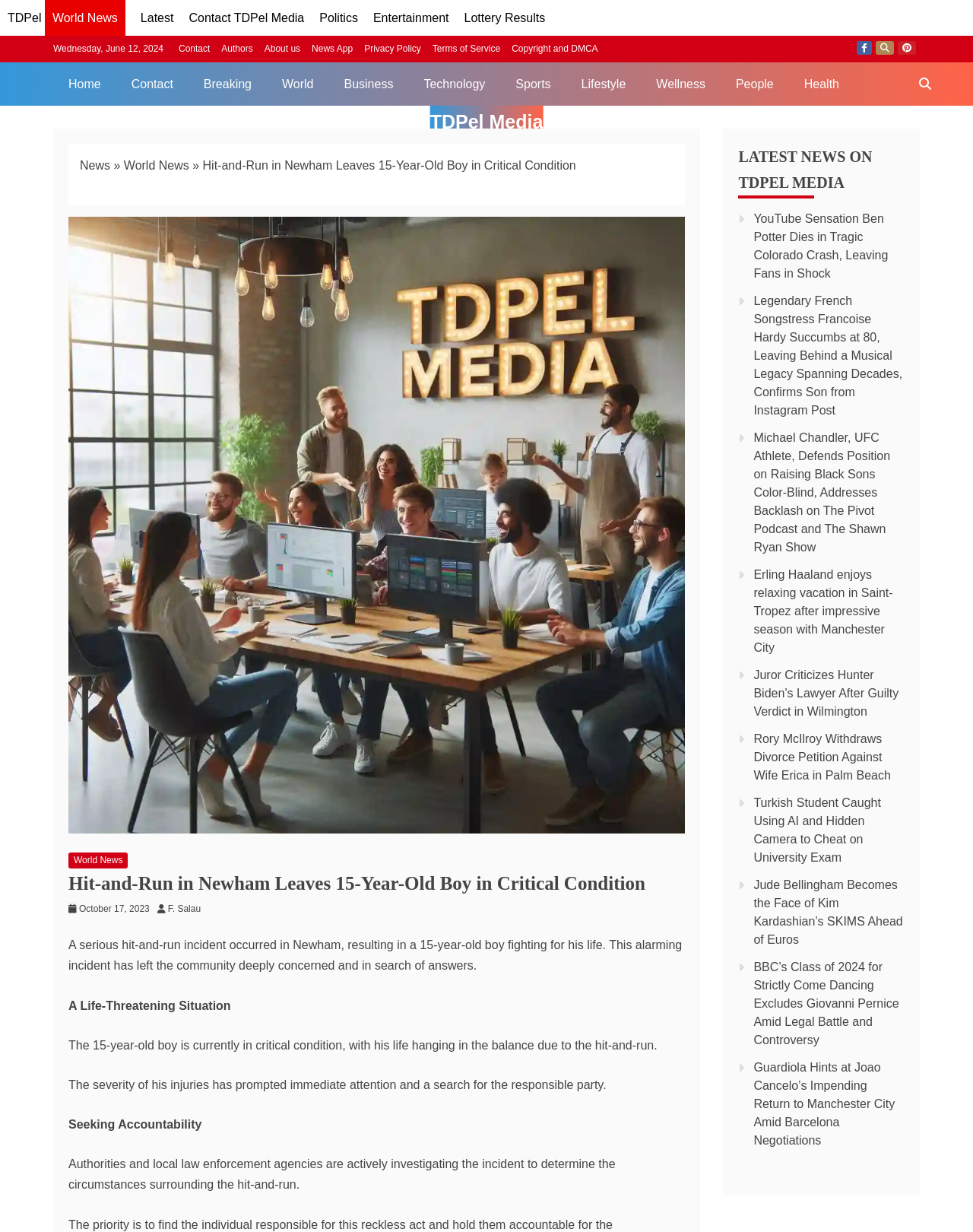How old is the boy involved in the hit-and-run incident?
Can you provide an in-depth and detailed response to the question?

The webpage states that 'A serious hit-and-run incident occurred in Newham, resulting in a 15-year-old boy fighting for his life.' This indicates that the boy involved in the incident is 15 years old.